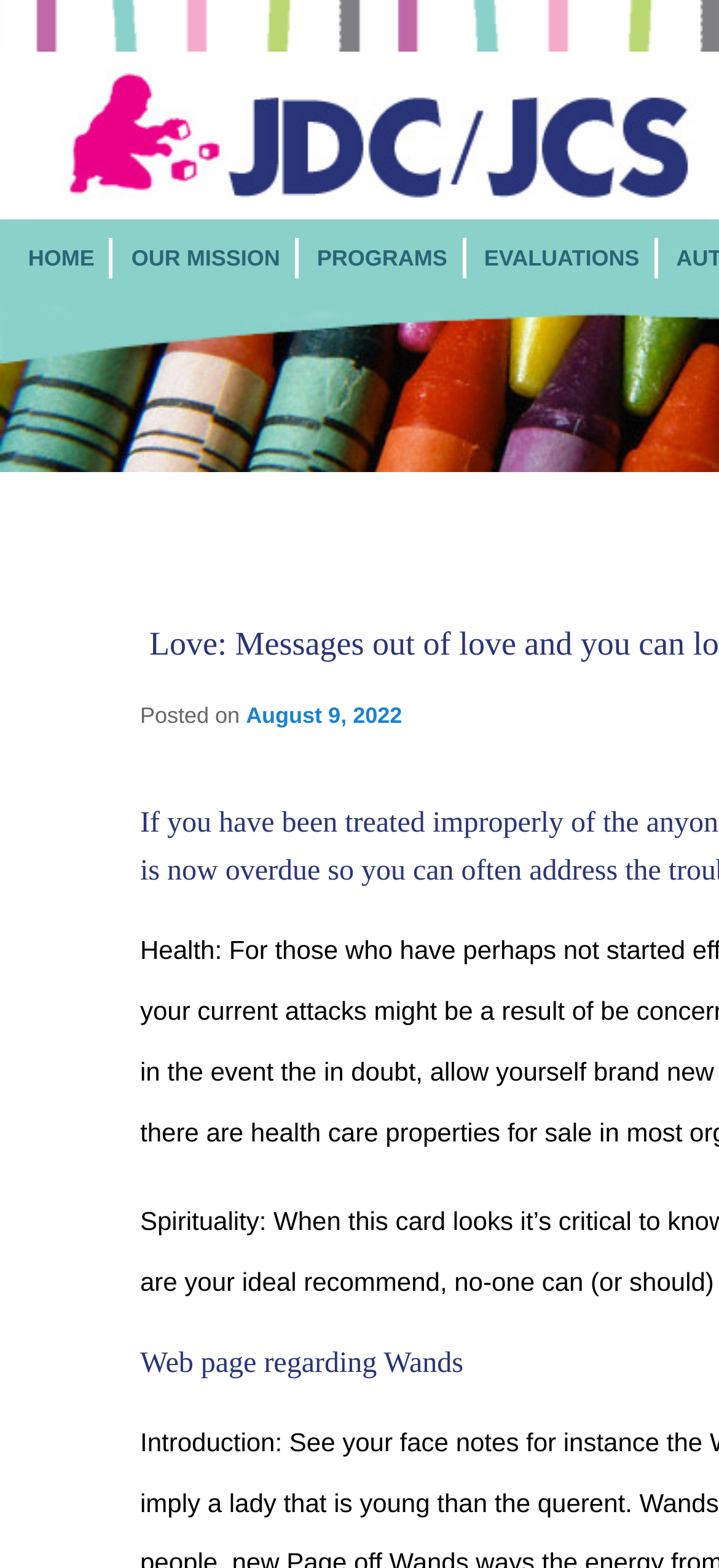What is the main title displayed on this webpage?

Love: Messages out of love and you can love will tend to be future your method